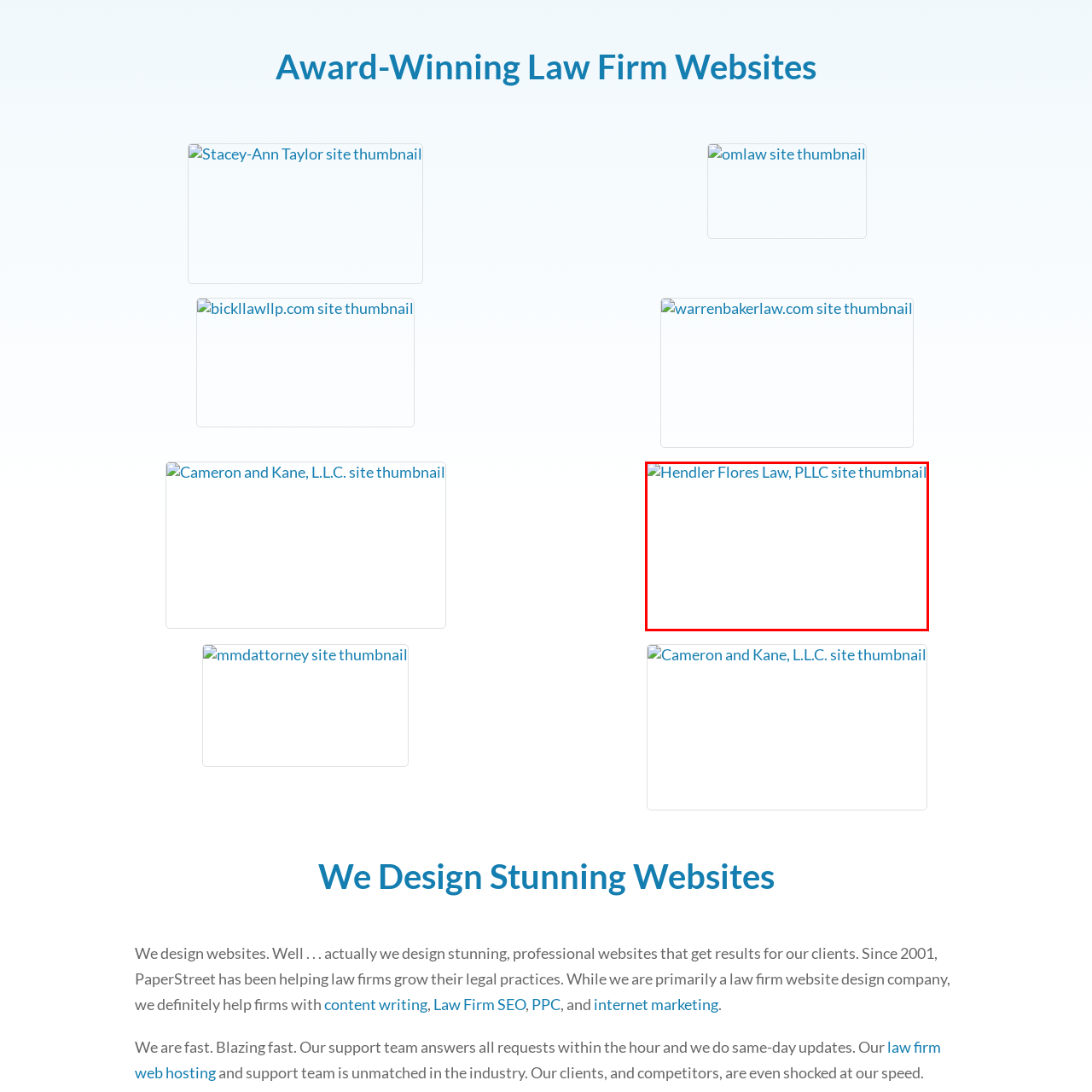View the image highlighted in red and provide one word or phrase: What is the purpose of the collection?

Illustrating innovative designs